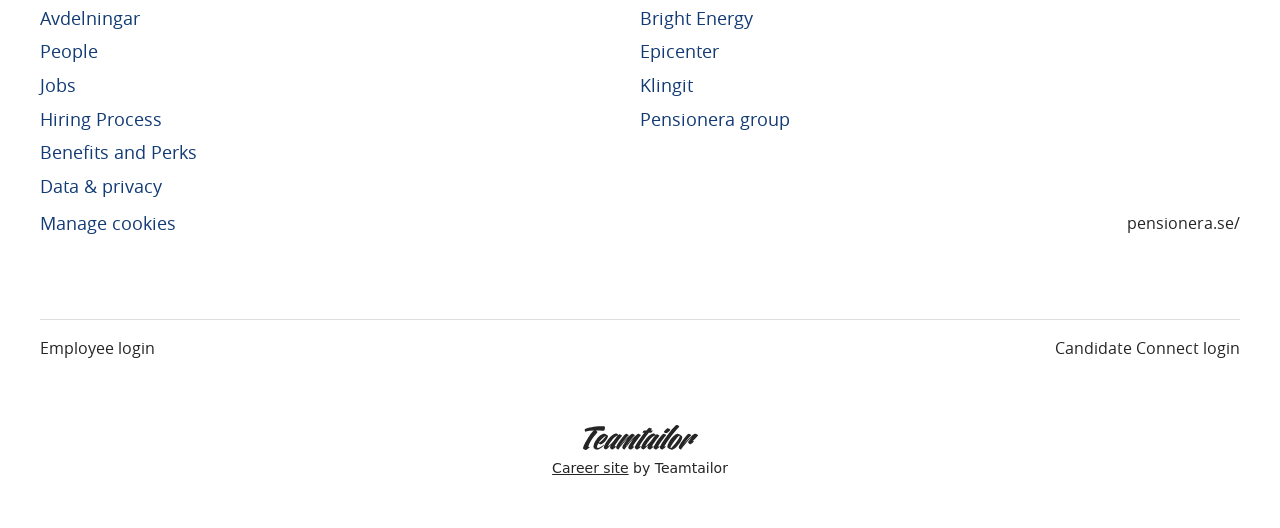What is the purpose of the 'Manage cookies' button?
Based on the screenshot, provide a one-word or short-phrase response.

To manage cookies